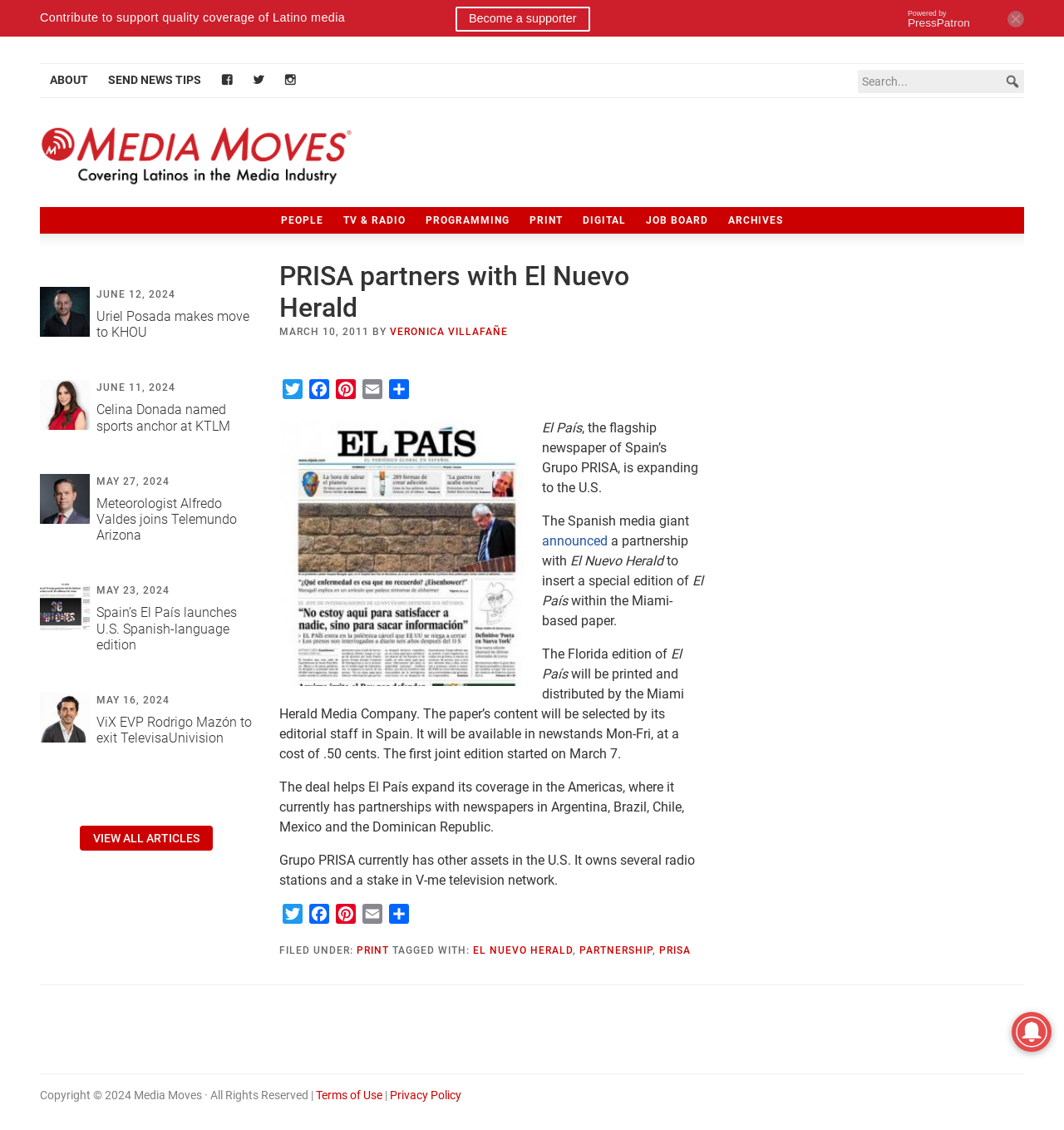What is the cost of El País in newstands?
Relying on the image, give a concise answer in one word or a brief phrase.

.50 cents